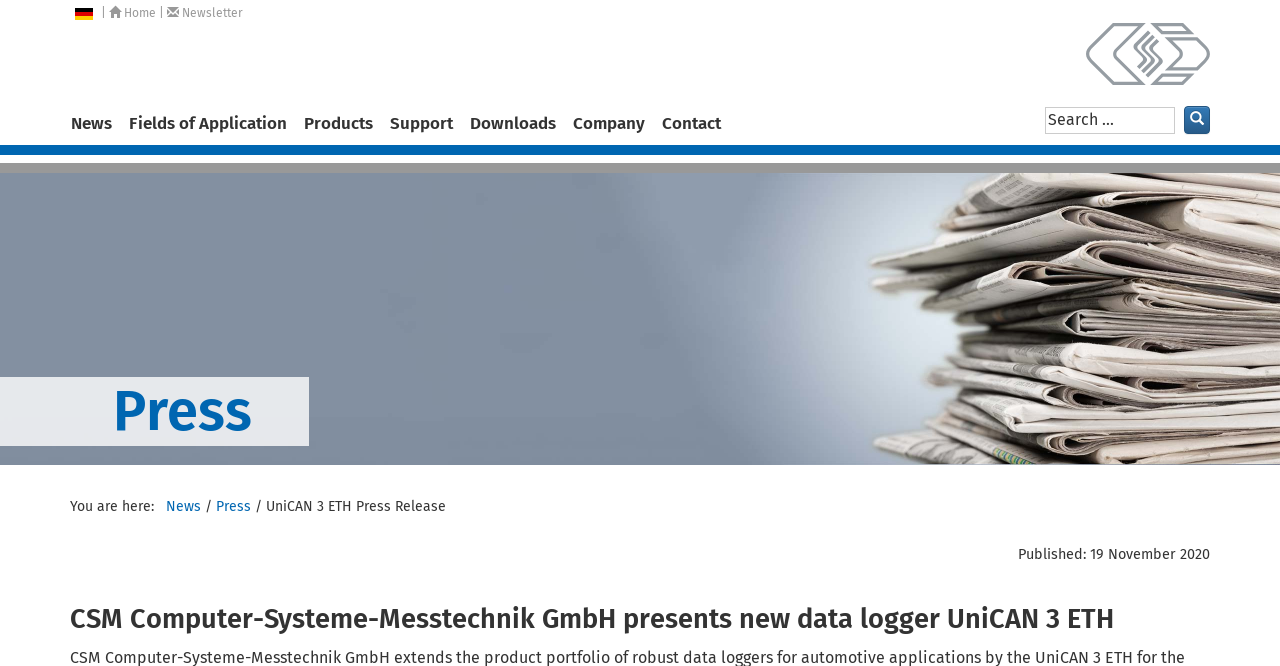Determine the bounding box coordinates of the UI element described by: "input value="Search ..." name="q"".

[0.816, 0.161, 0.918, 0.201]